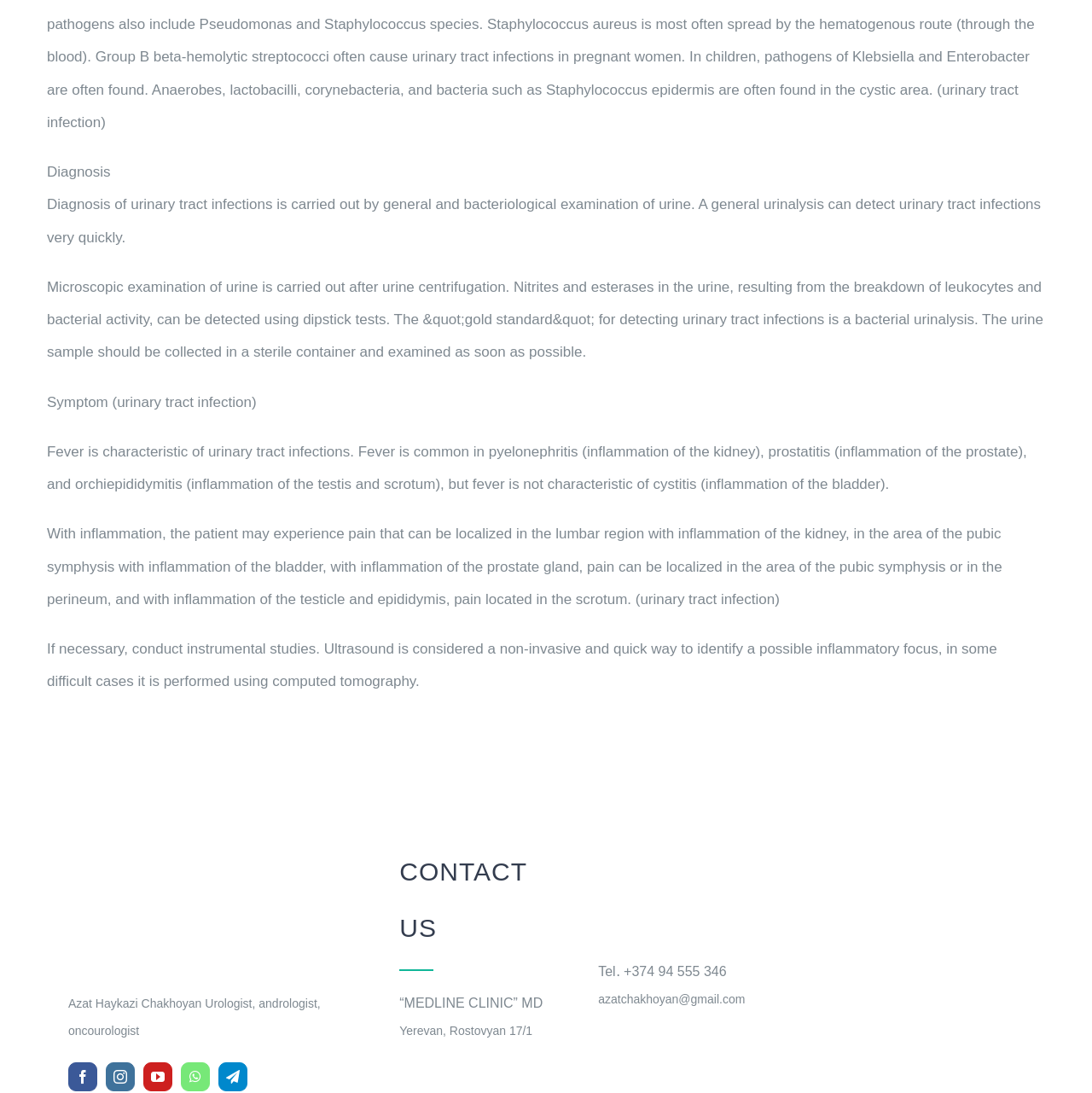What is the address of MEDLINE CLINIC?
Give a single word or phrase answer based on the content of the image.

Yerevan, Rostovyan 17/1